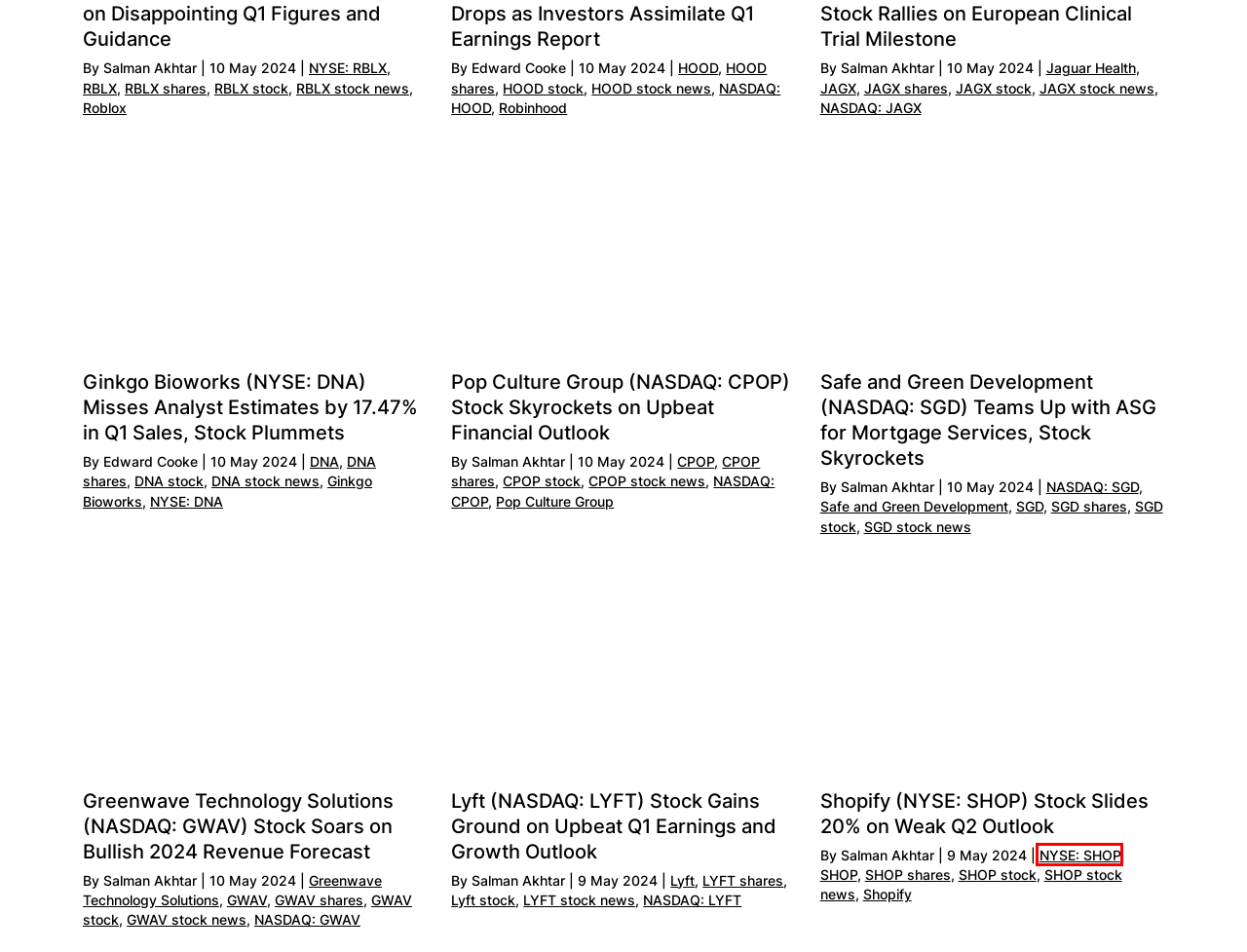A screenshot of a webpage is given, marked with a red bounding box around a UI element. Please select the most appropriate webpage description that fits the new page after clicking the highlighted element. Here are the candidates:
A. RBLX - ABBO News
B. Lyft (NASDAQ: LYFT) Stock Gains Ground on Upbeat Q1 Earnings and Growth Outlook
C. DNA stock - ABBO News
D. RBLX stock - ABBO News
E. NYSE: SHOP - ABBO News
F. Shopify - ABBO News
G. JAGX - ABBO News
H. LYFT stock news - ABBO News

E